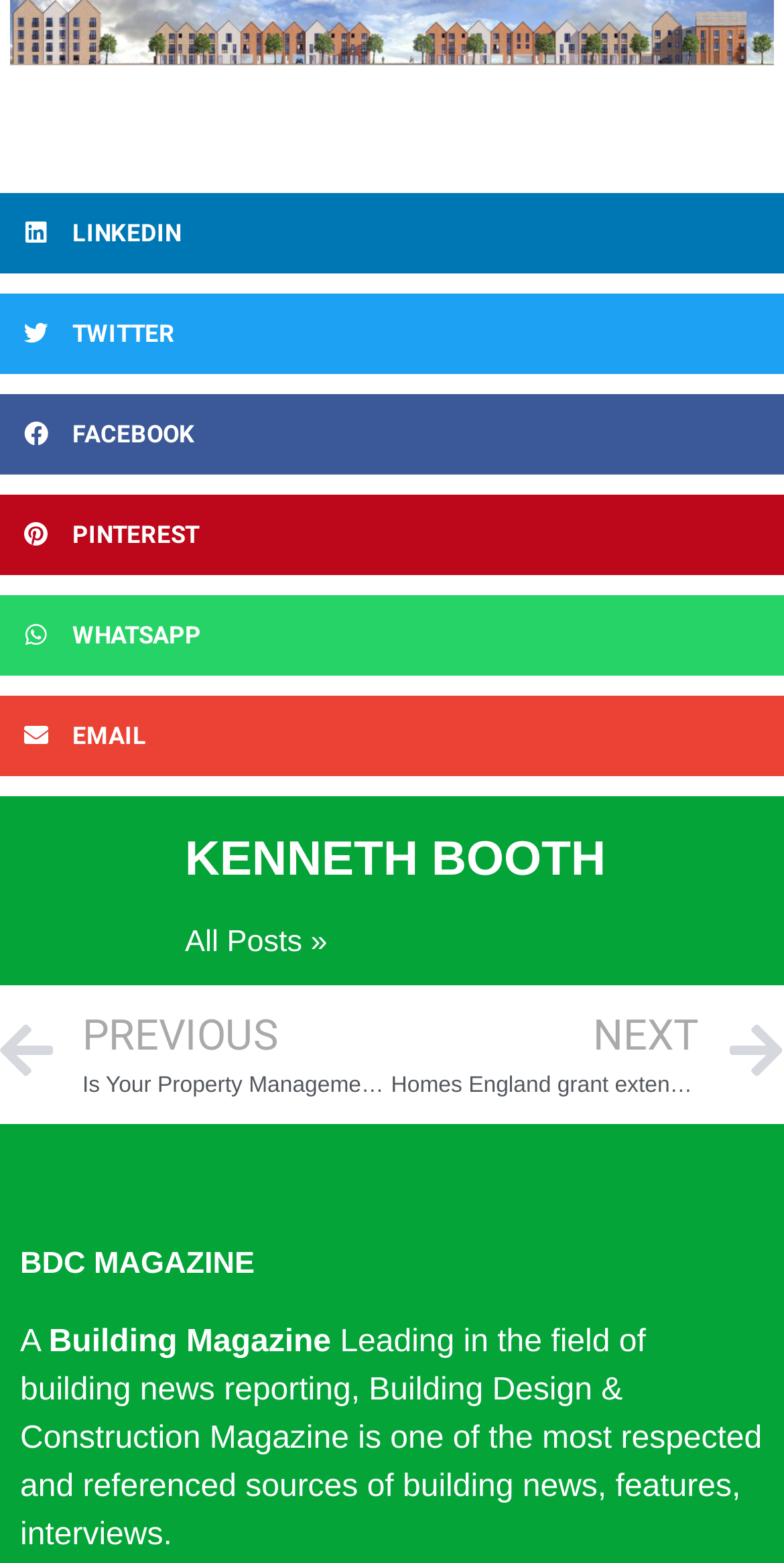Locate the bounding box coordinates of the clickable area needed to fulfill the instruction: "Share on Facebook".

[0.0, 0.252, 1.0, 0.304]